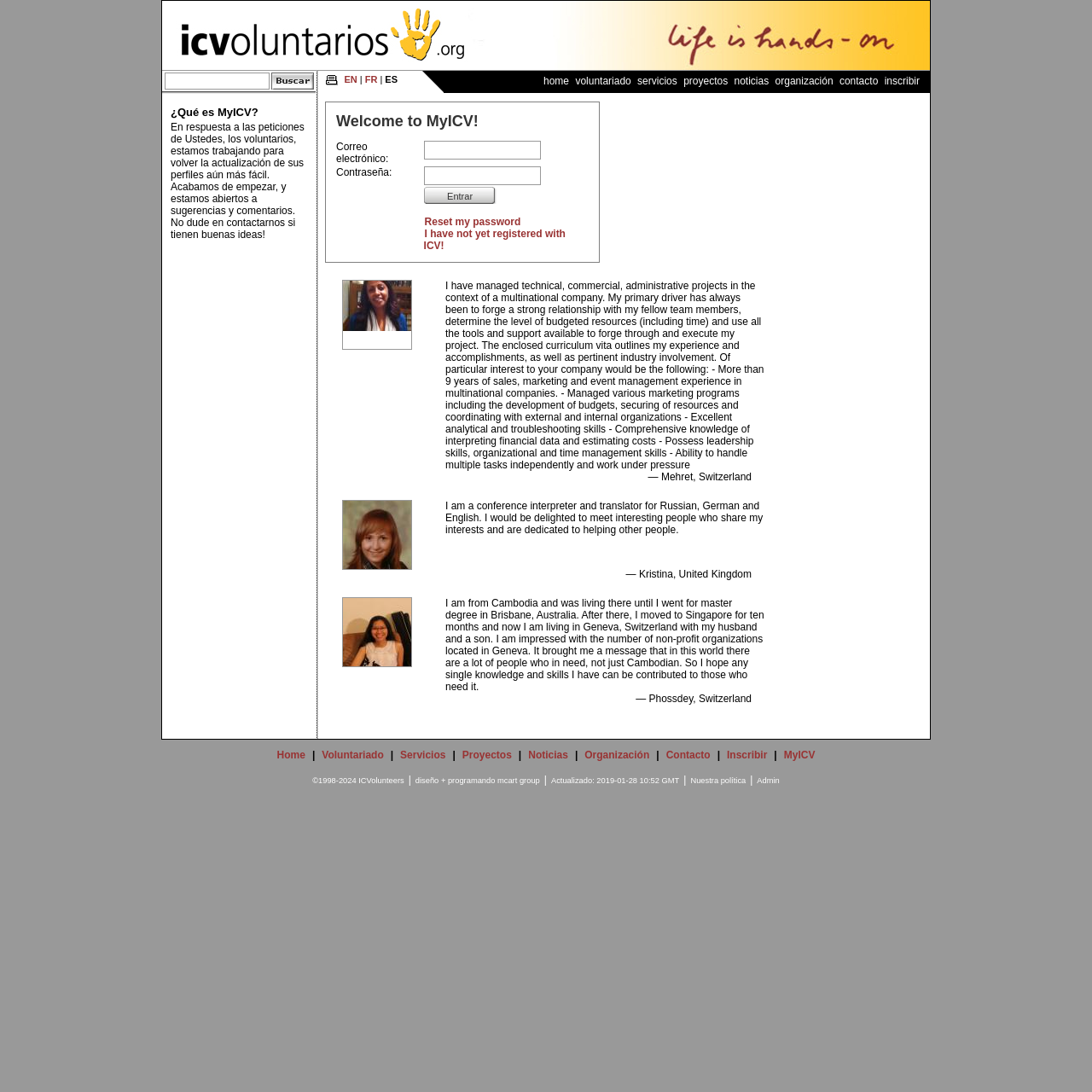Show the bounding box coordinates for the HTML element described as: "Nuestra política".

[0.632, 0.711, 0.683, 0.719]